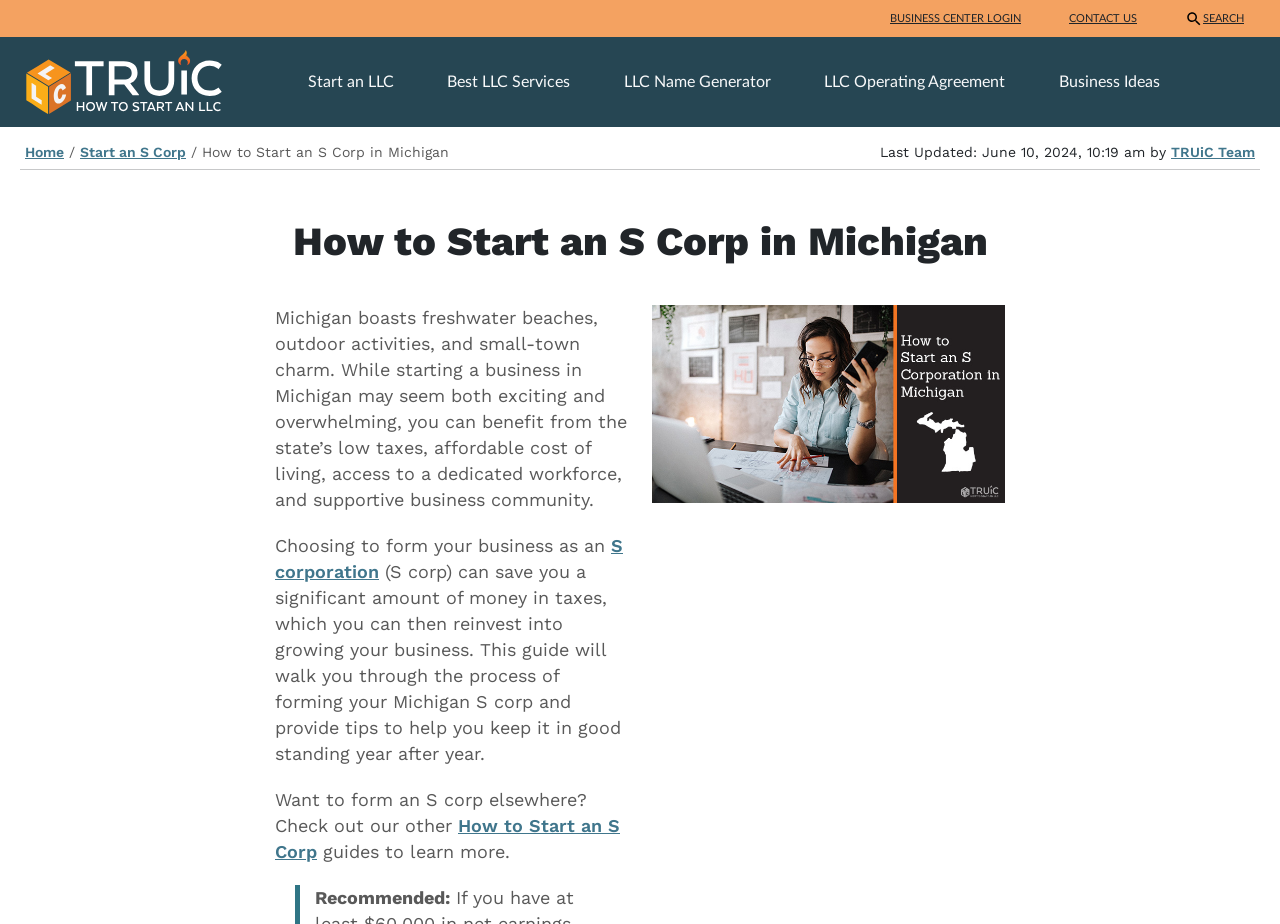Identify and generate the primary title of the webpage.

How to Start an S Corp in Michigan